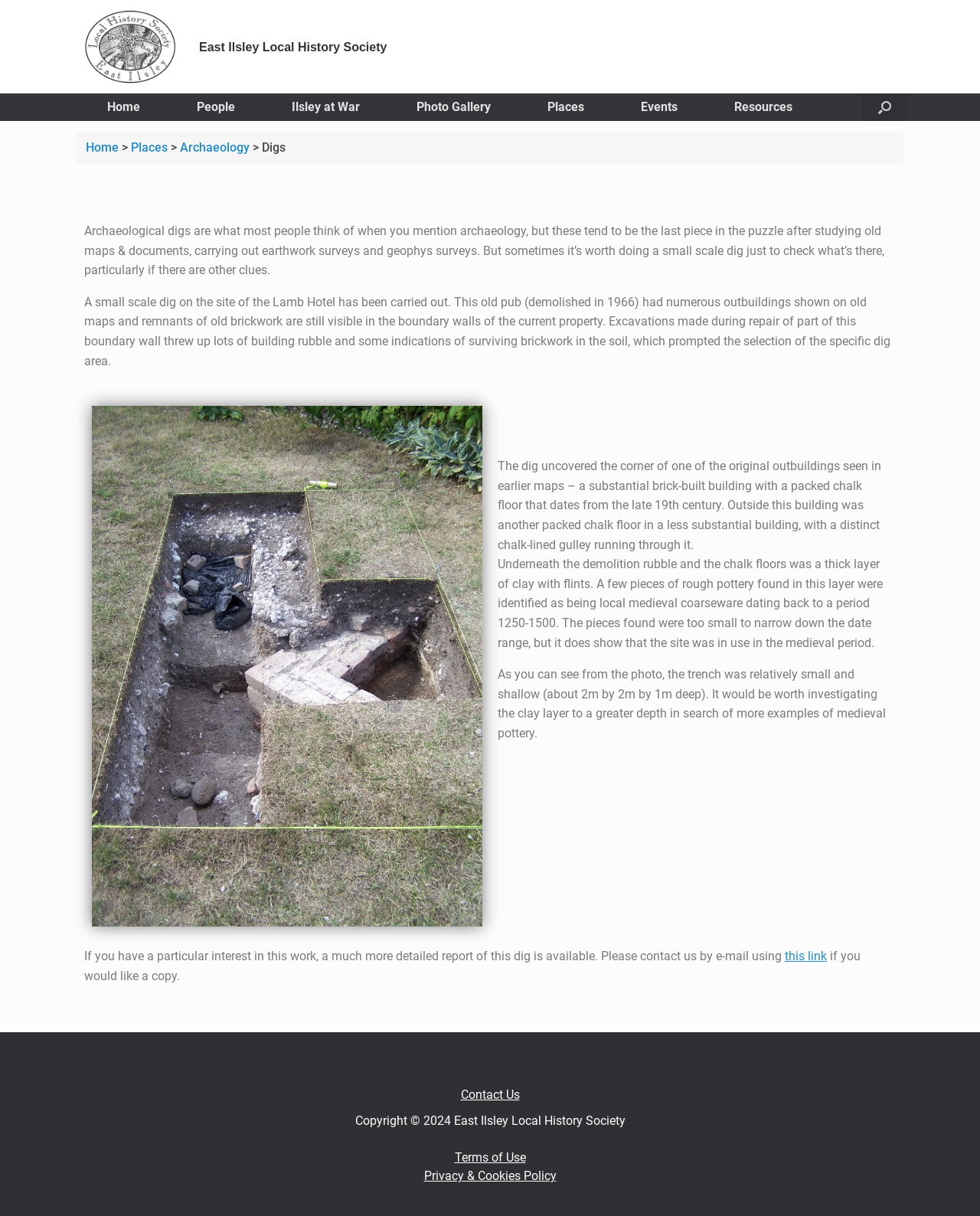How can one obtain a more detailed report of the dig?
Refer to the image and provide a one-word or short phrase answer.

By contacting the society via email